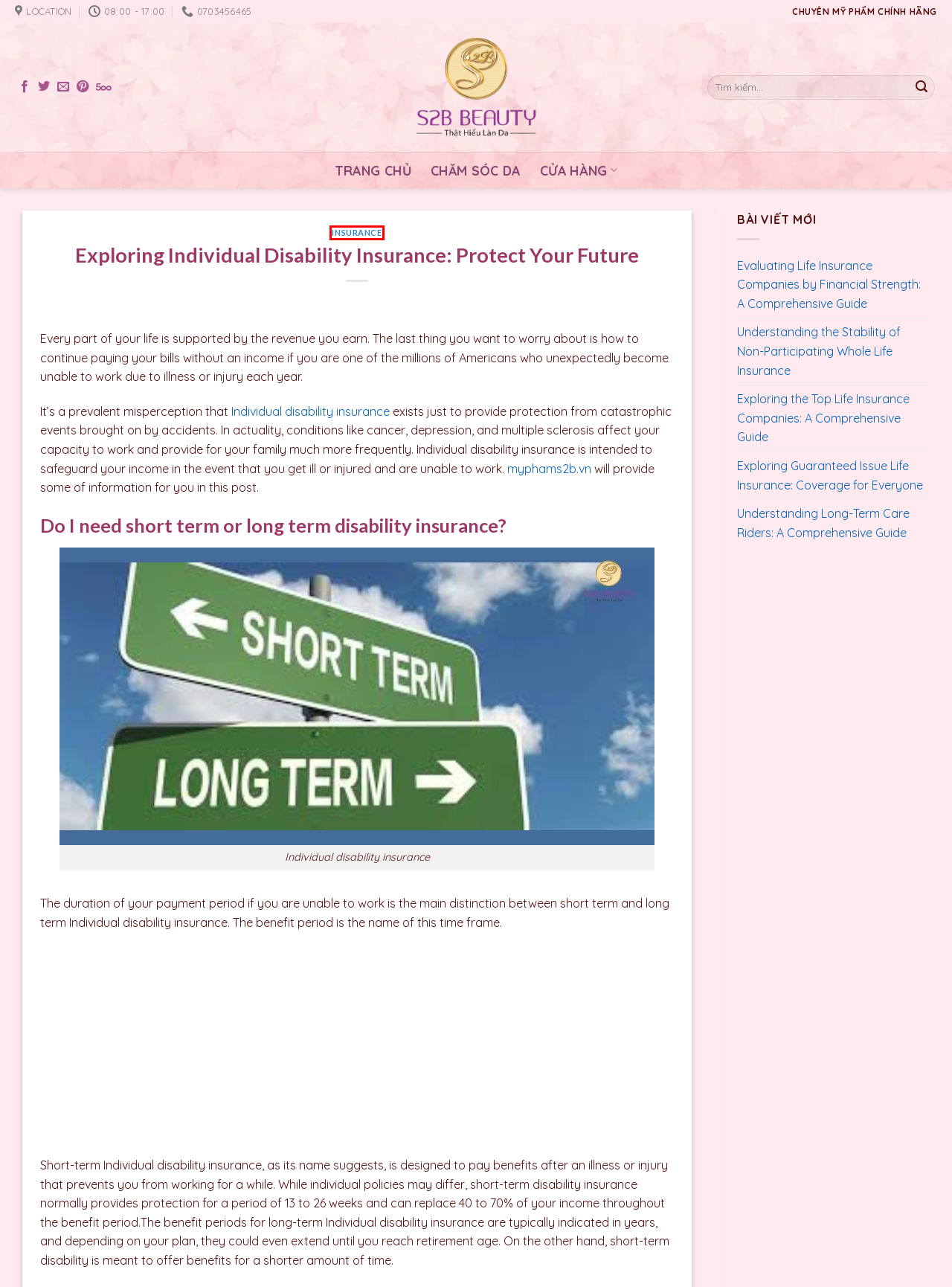Observe the screenshot of a webpage with a red bounding box highlighting an element. Choose the webpage description that accurately reflects the new page after the element within the bounding box is clicked. Here are the candidates:
A. Exploring the Top Life Insurance Companies: A Comprehensive Guide - Mỹ Phẩm S2B
B. Understanding the Stability of Non-Participating Whole Life Insurance - Mỹ Phẩm S2B
C. MỸ PHẨM S2B
D. Evaluating Life Insurance Companies by Financial Strength: A Comprehensive Guide - Mỹ Phẩm S2B
E. Insurance - Mỹ Phẩm S2B
F. Understanding Long-Term Care Riders: A Comprehensive Guide
G. Chăm sóc da - Mỹ Phẩm S2B
H. Cửa hàng - Mỹ Phẩm S2B

E